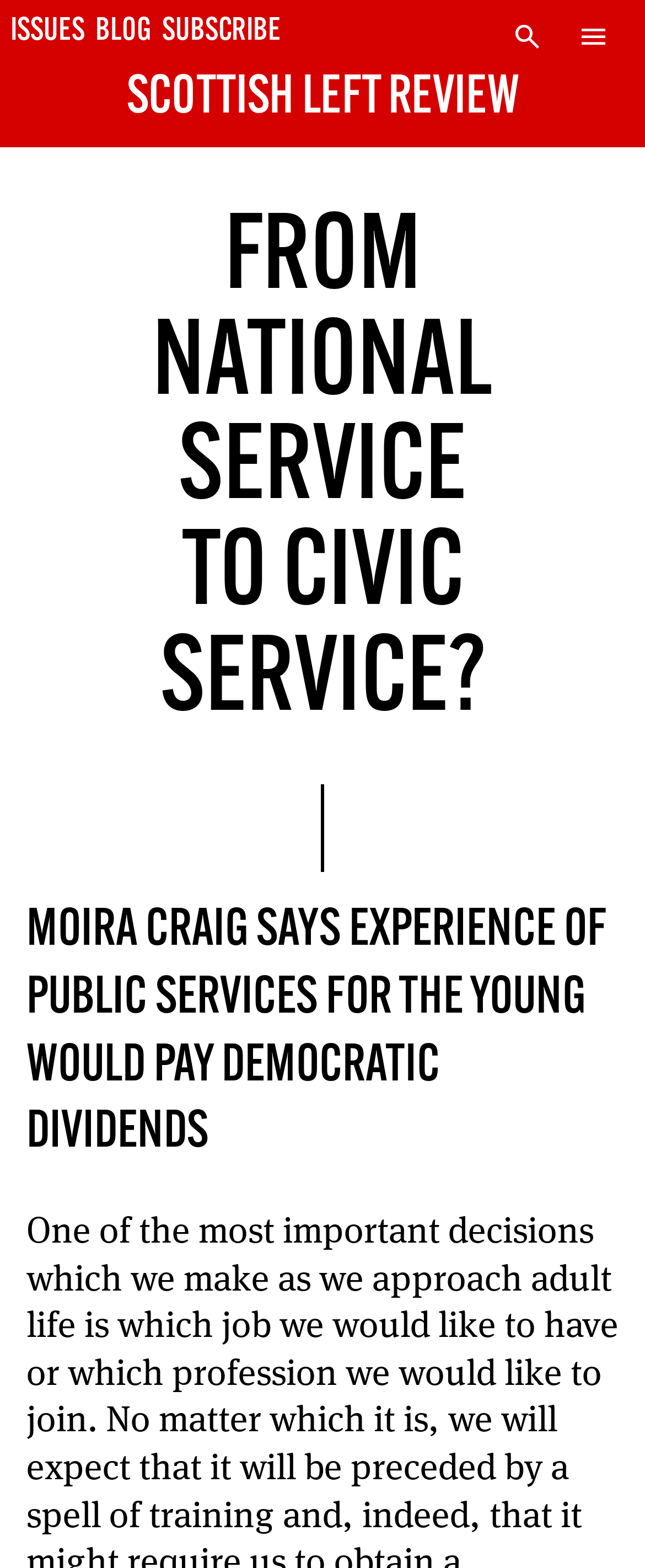Identify the bounding box of the UI component described as: "More subscription options here".

[0.041, 0.51, 0.496, 0.59]